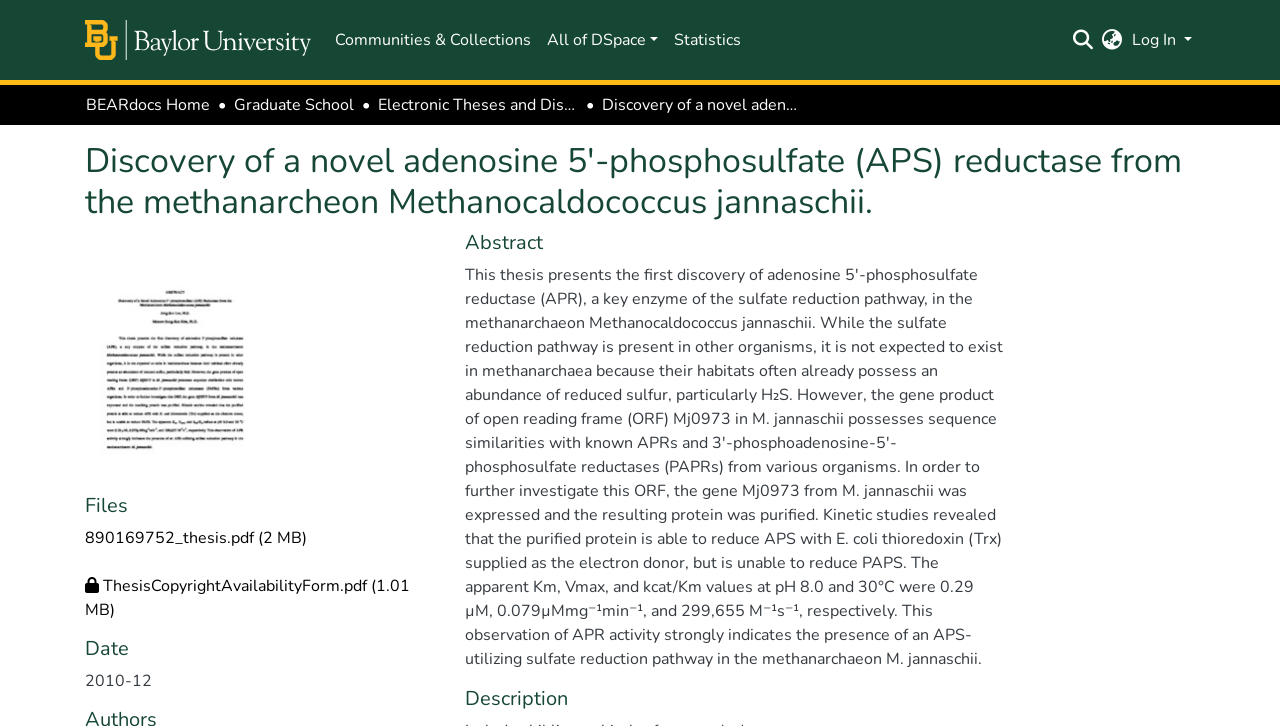Could you specify the bounding box coordinates for the clickable section to complete the following instruction: "Switch language"?

[0.859, 0.039, 0.879, 0.072]